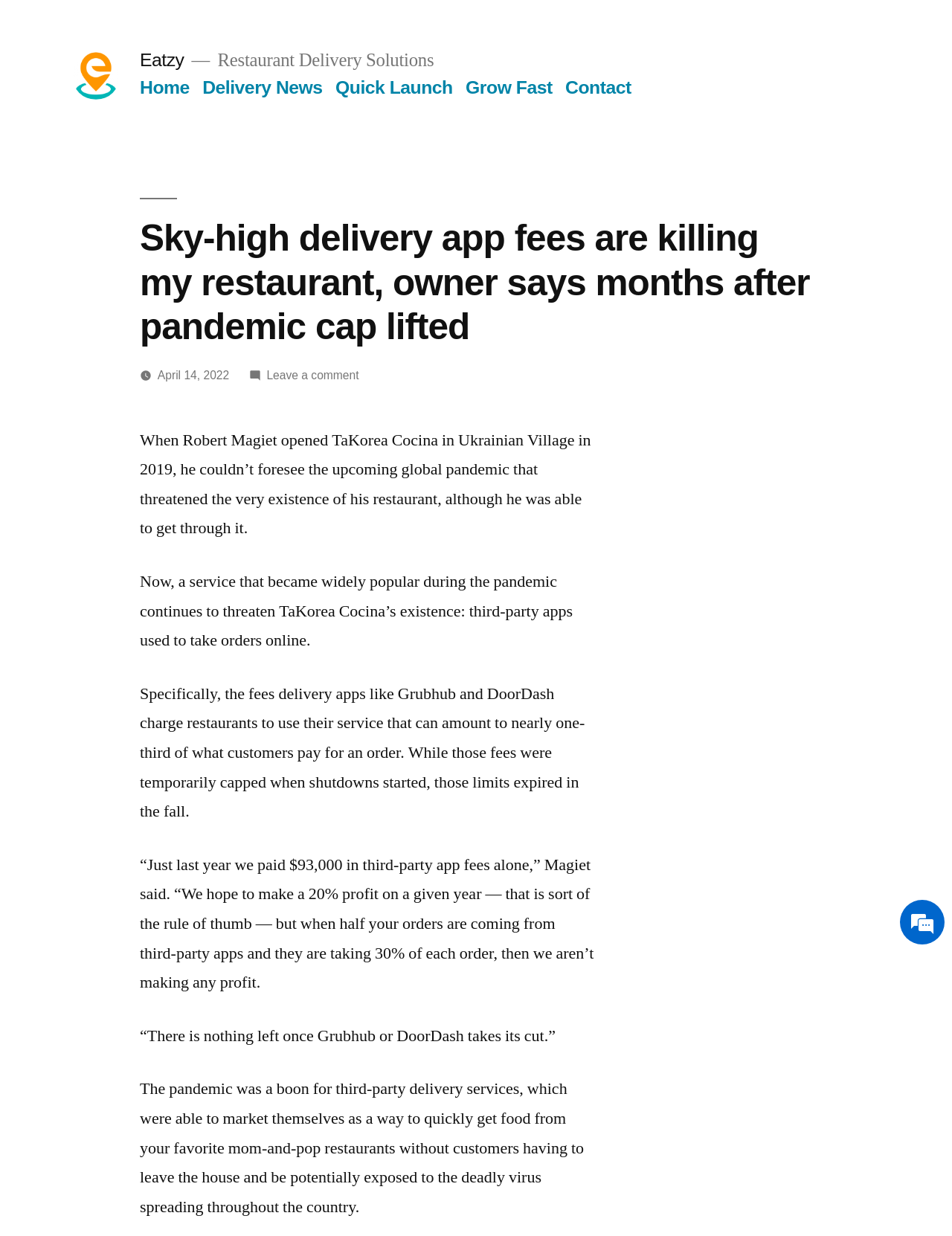Identify the bounding box for the UI element described as: "Home". Ensure the coordinates are four float numbers between 0 and 1, formatted as [left, top, right, bottom].

[0.147, 0.063, 0.199, 0.079]